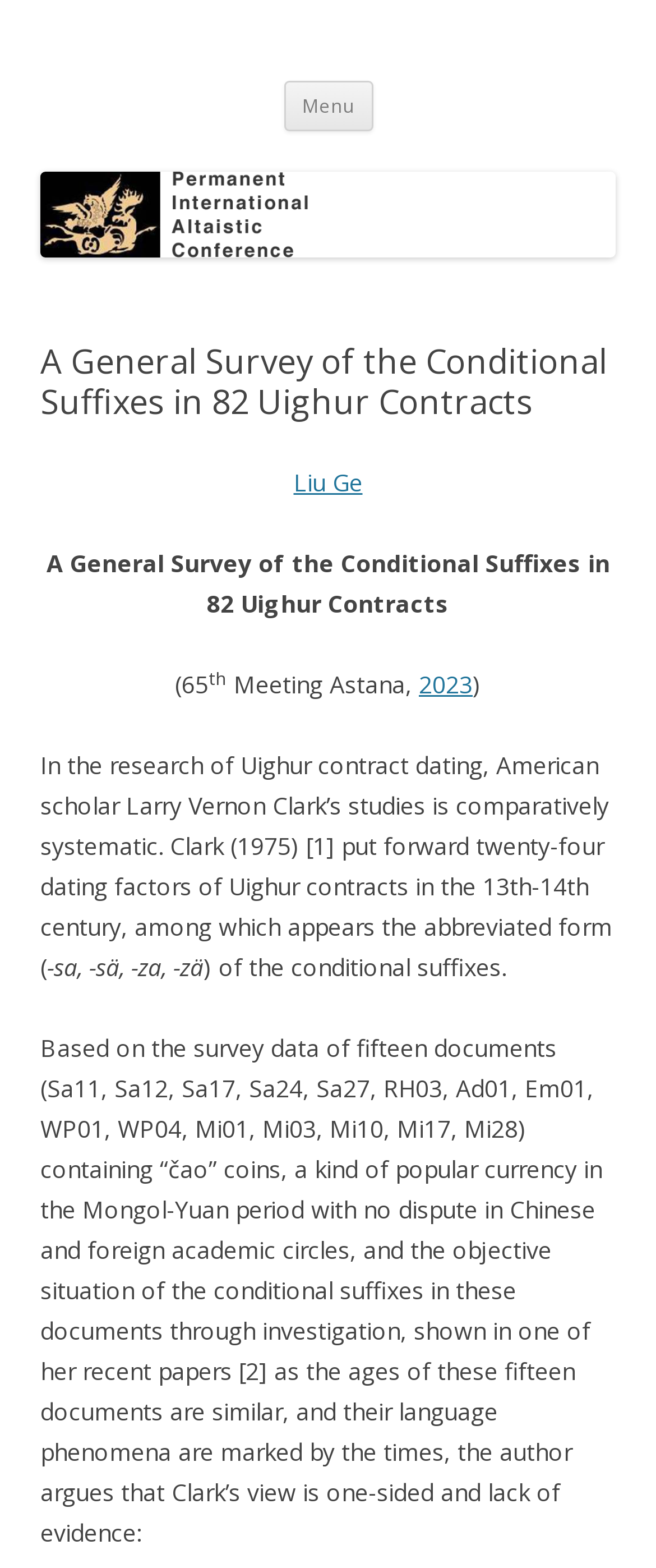What is the topic of the research?
Based on the visual, give a brief answer using one word or a short phrase.

Uighur contract dating